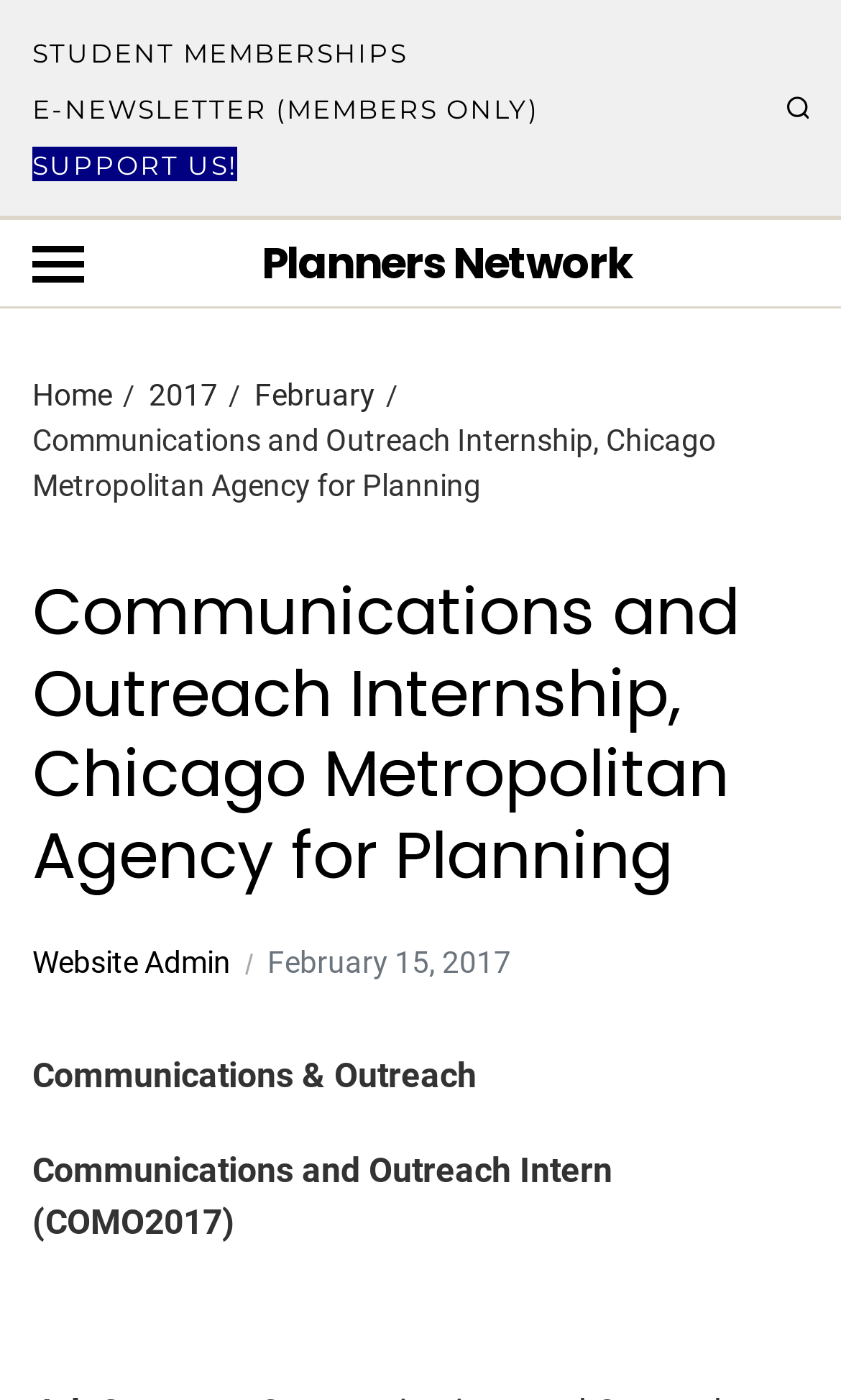Identify the bounding box coordinates of the area that should be clicked in order to complete the given instruction: "Click Home". The bounding box coordinates should be four float numbers between 0 and 1, i.e., [left, top, right, bottom].

[0.038, 0.27, 0.133, 0.294]